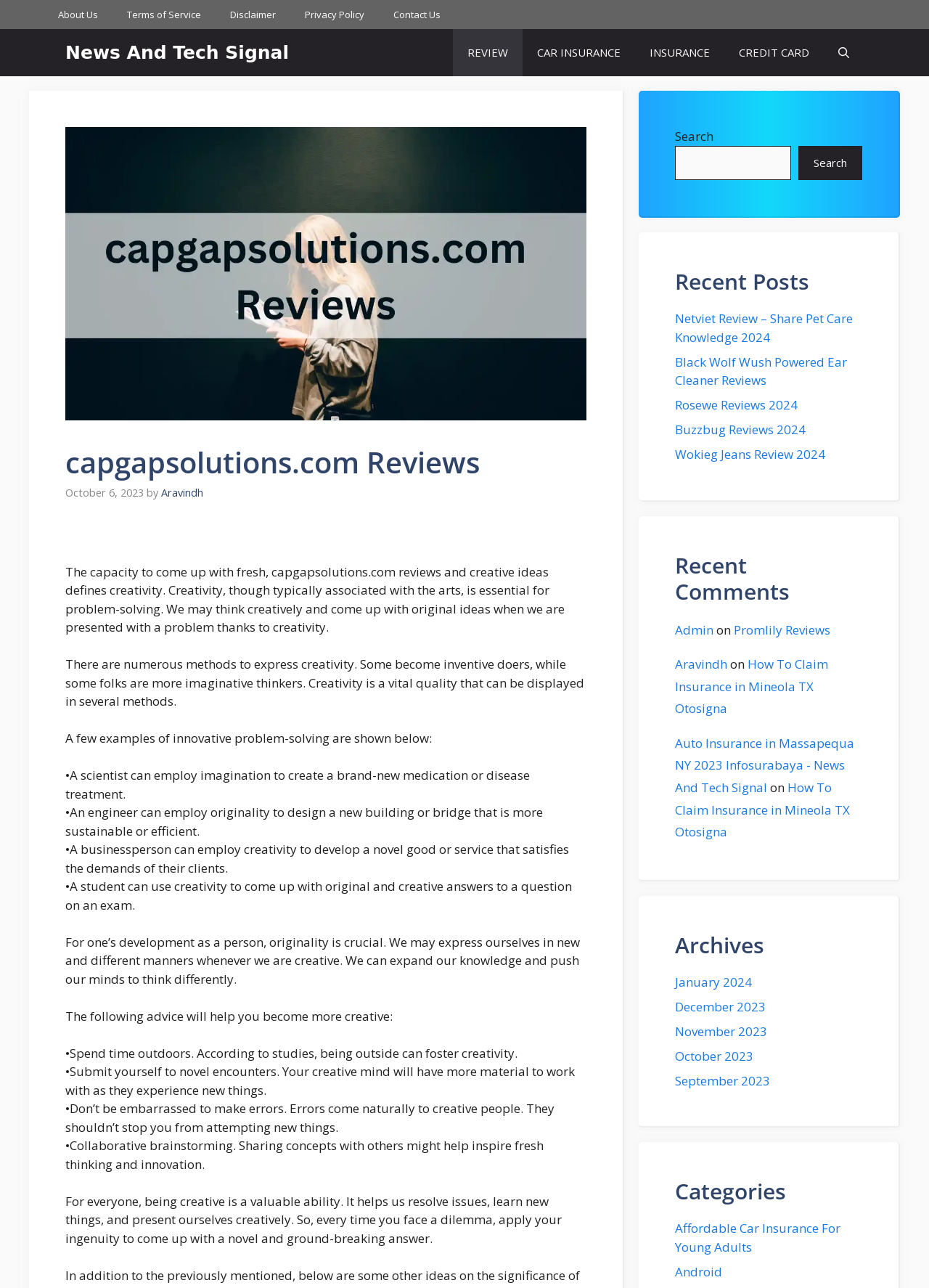Using the webpage screenshot and the element description News And Tech Signal, determine the bounding box coordinates. Specify the coordinates in the format (top-left x, top-left y, bottom-right x, bottom-right y) with values ranging from 0 to 1.

[0.07, 0.023, 0.311, 0.059]